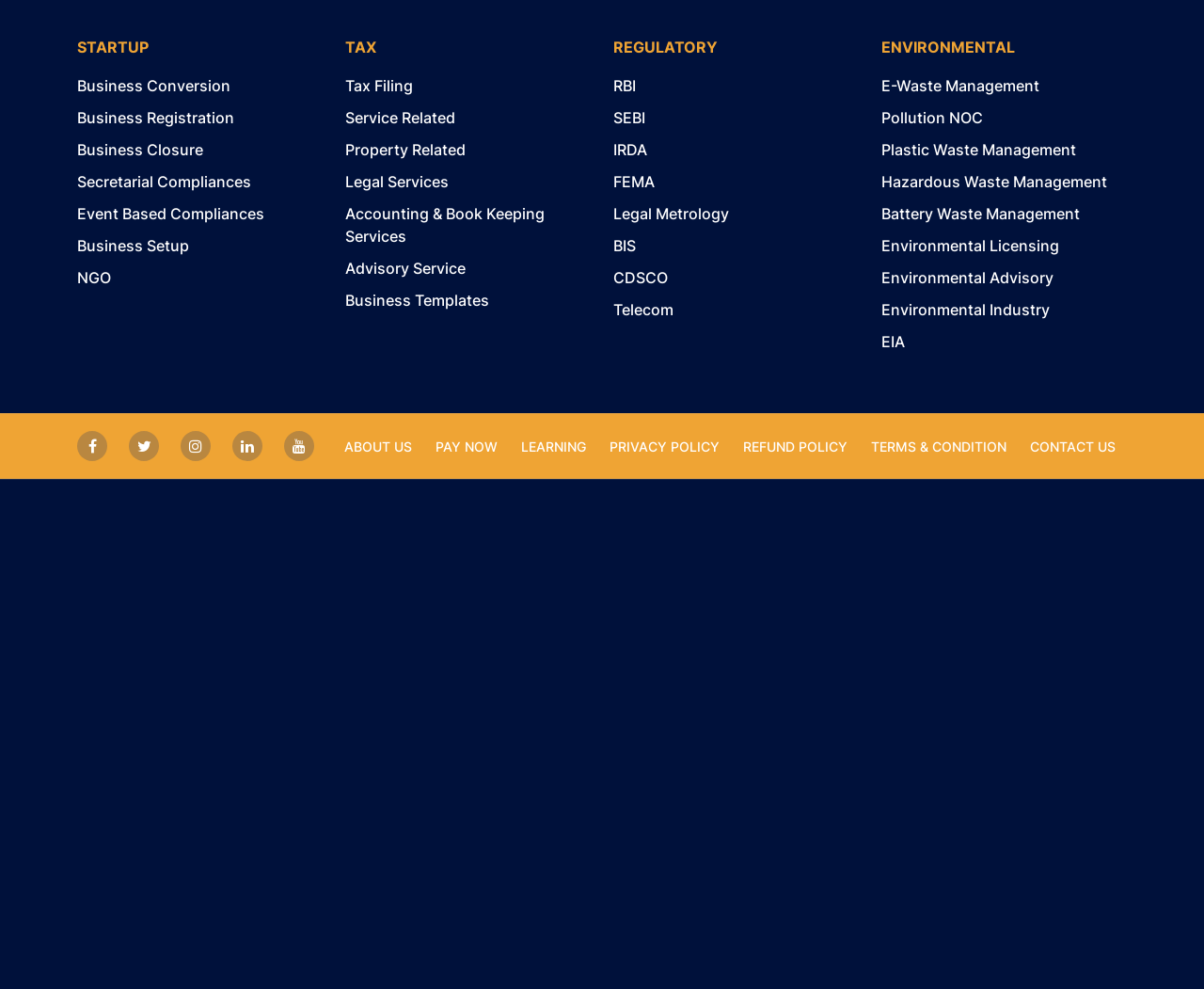Answer the question below with a single word or a brief phrase: 
How many links are there under the 'TAX' heading?

7 links